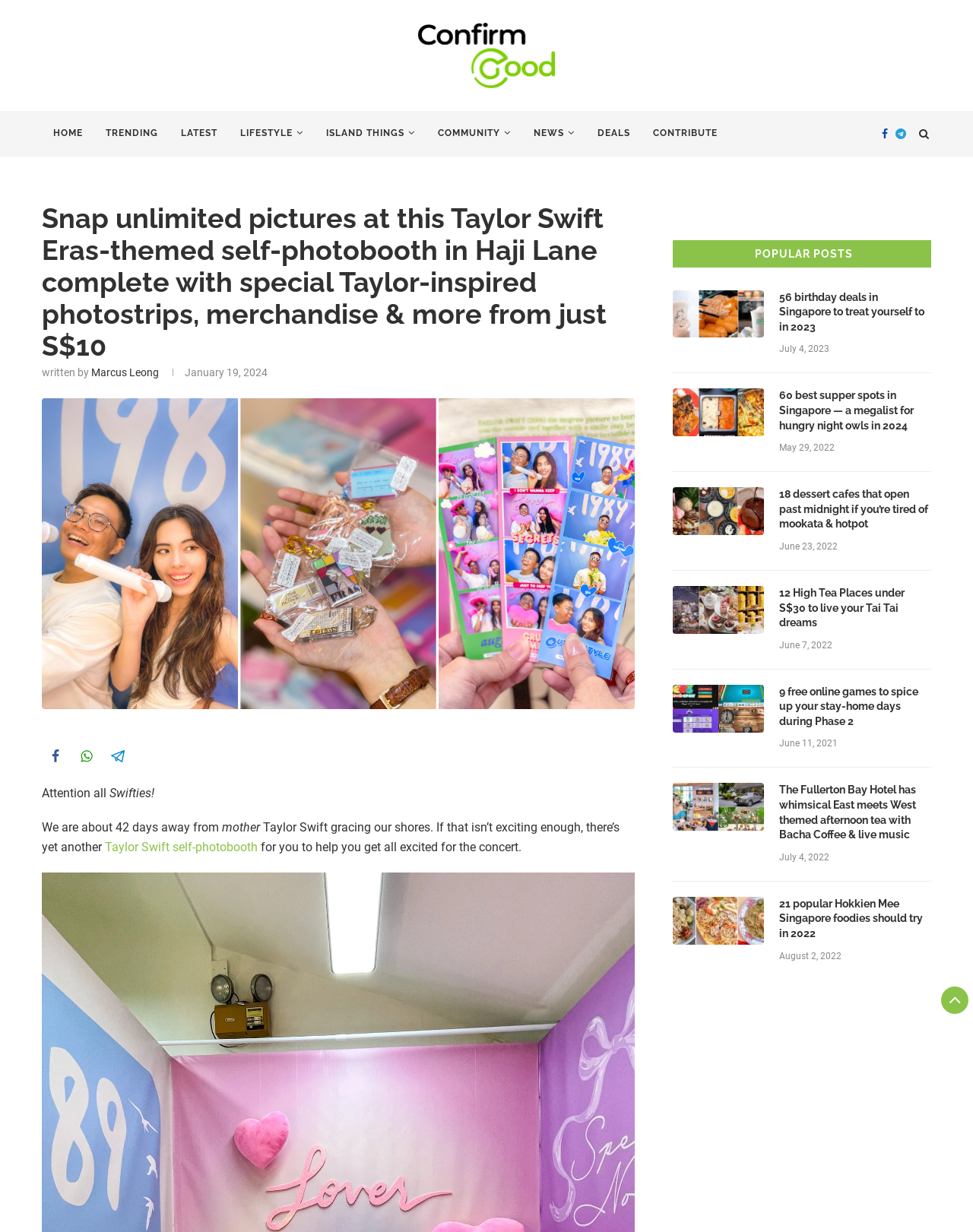Provide the bounding box coordinates for the area that should be clicked to complete the instruction: "Click on the 'HOME' link".

[0.043, 0.09, 0.097, 0.127]